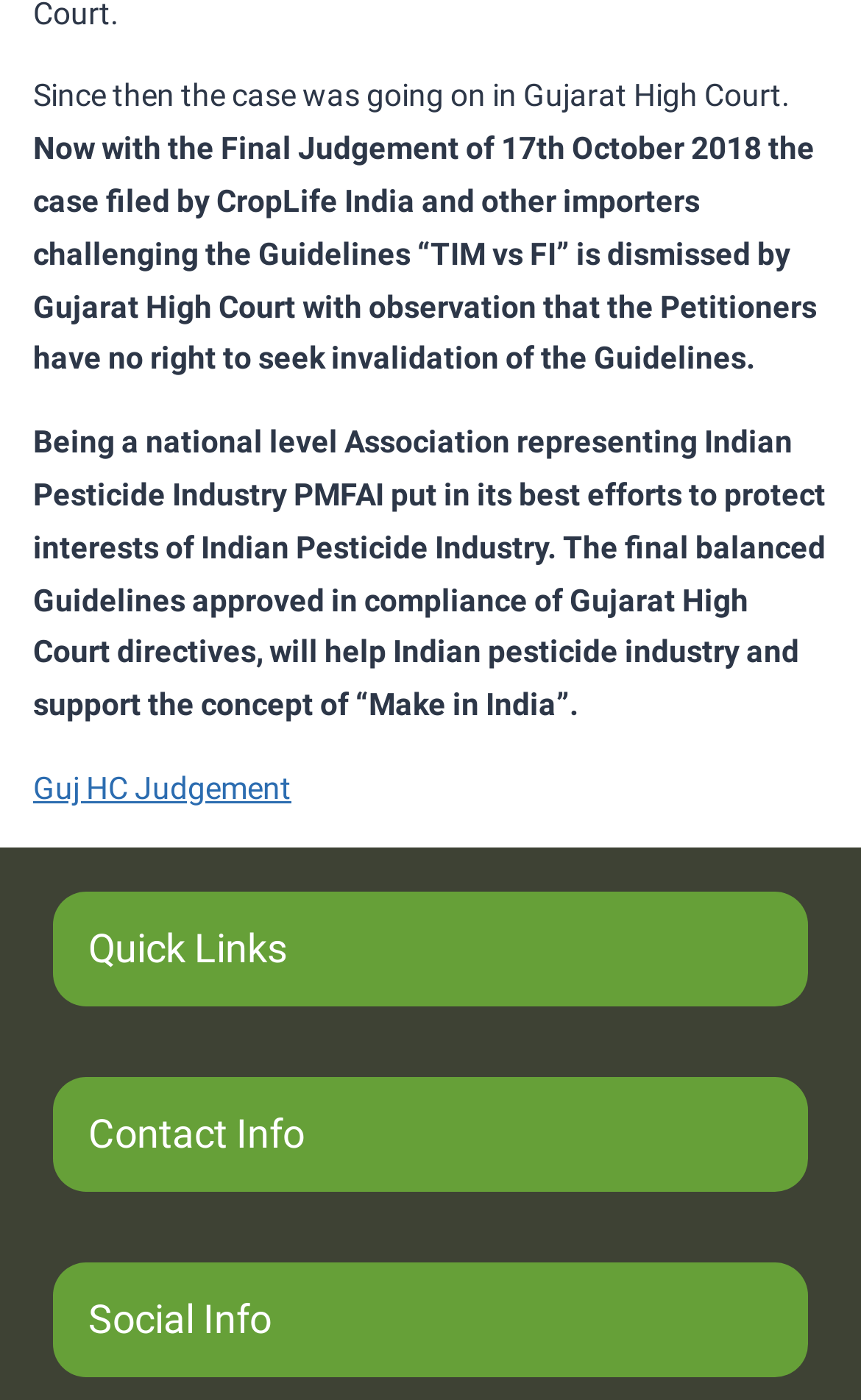What is the case about?
Based on the image, answer the question in a detailed manner.

Based on the text, it appears that the case is related to the pesticide industry, specifically the Guidelines 'TIM vs FI' and the petition filed by CropLife India and other importers.